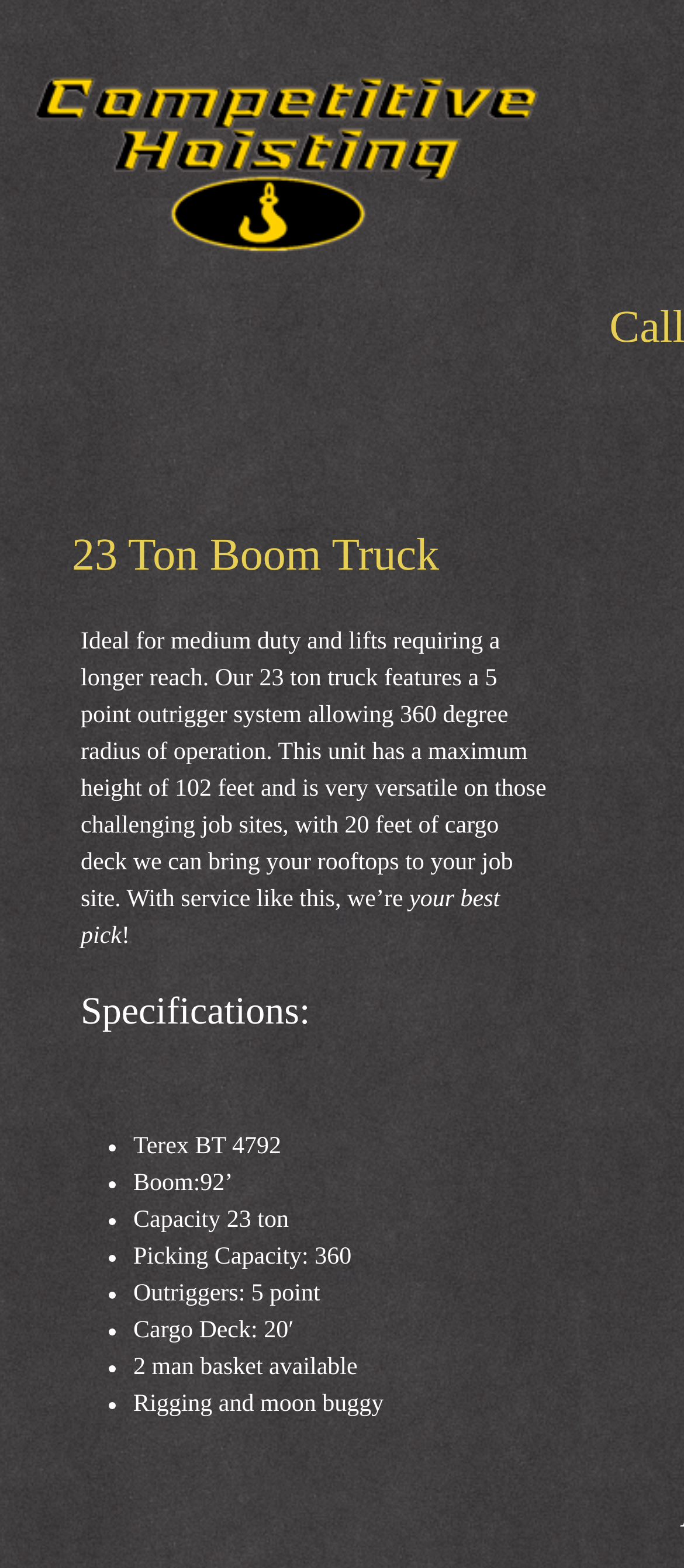Can you look at the image and give a comprehensive answer to the question:
Is a 2 man basket available for the truck?

The availability of a 2 man basket can be found in the specifications section of the webpage. The specifications section lists several features of the truck, including the availability of a 2 man basket, which is mentioned as an available feature.